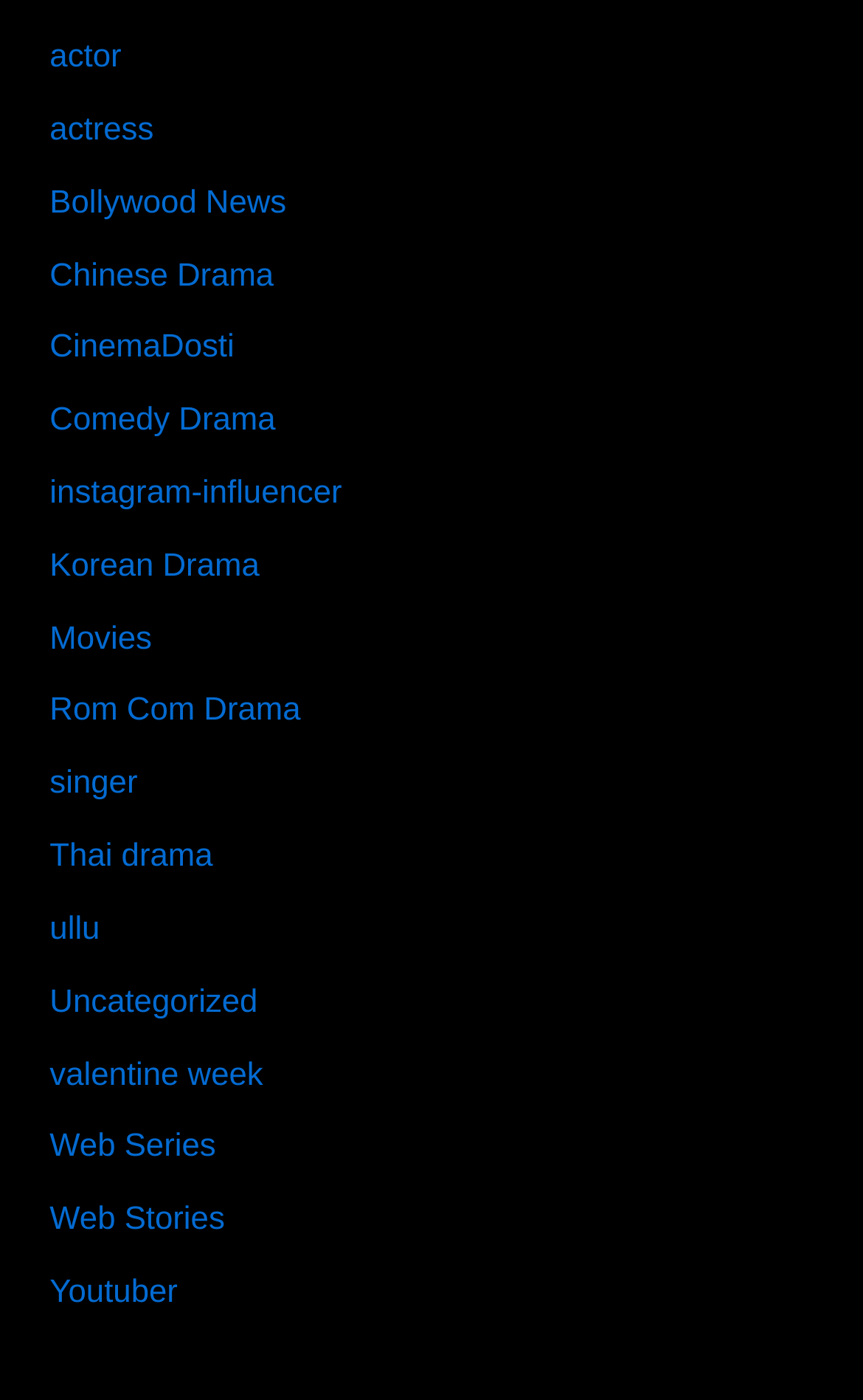Answer with a single word or phrase: 
What is the last category listed on the webpage?

Youtuber